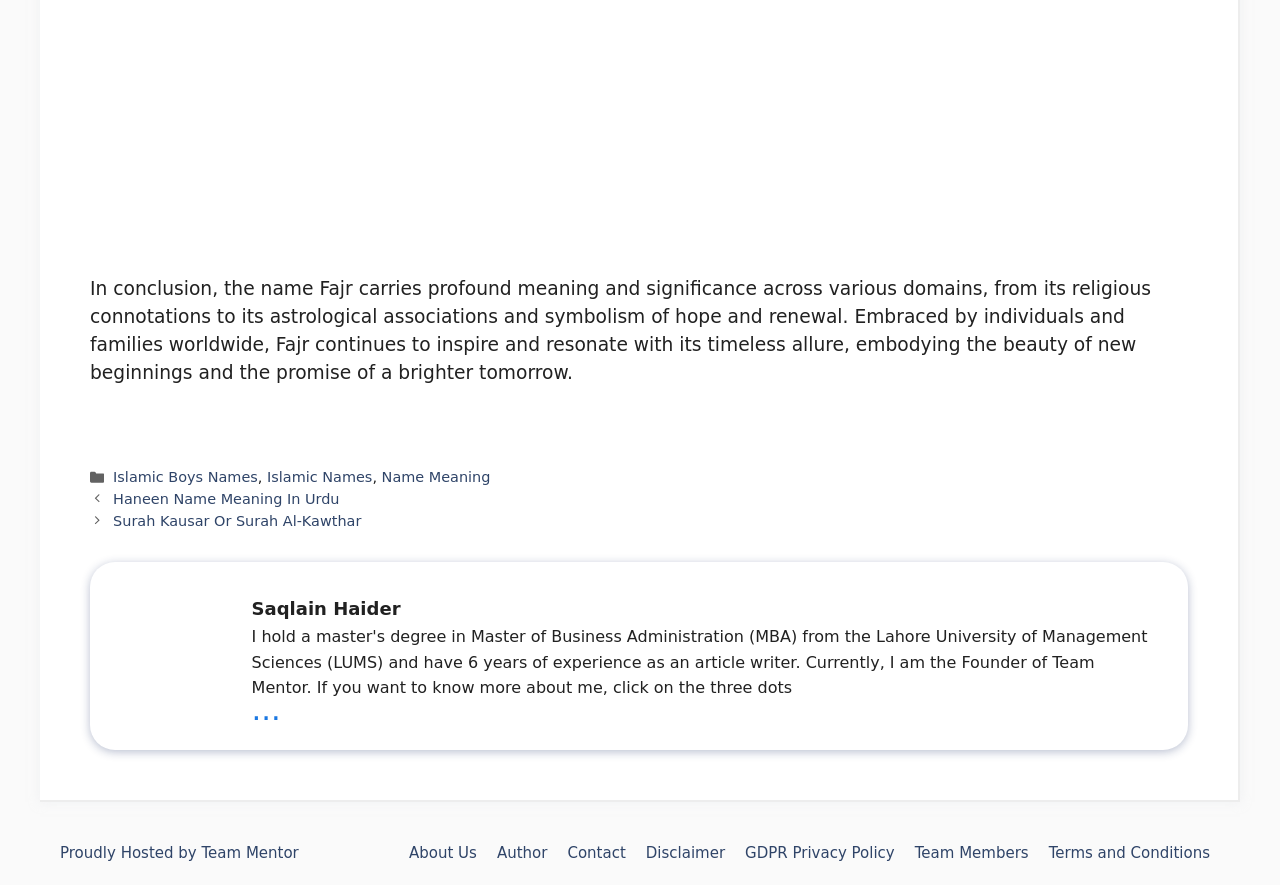Bounding box coordinates are specified in the format (top-left x, top-left y, bottom-right x, bottom-right y). All values are floating point numbers bounded between 0 and 1. Please provide the bounding box coordinate of the region this sentence describes: Name Meaning

[0.298, 0.53, 0.383, 0.548]